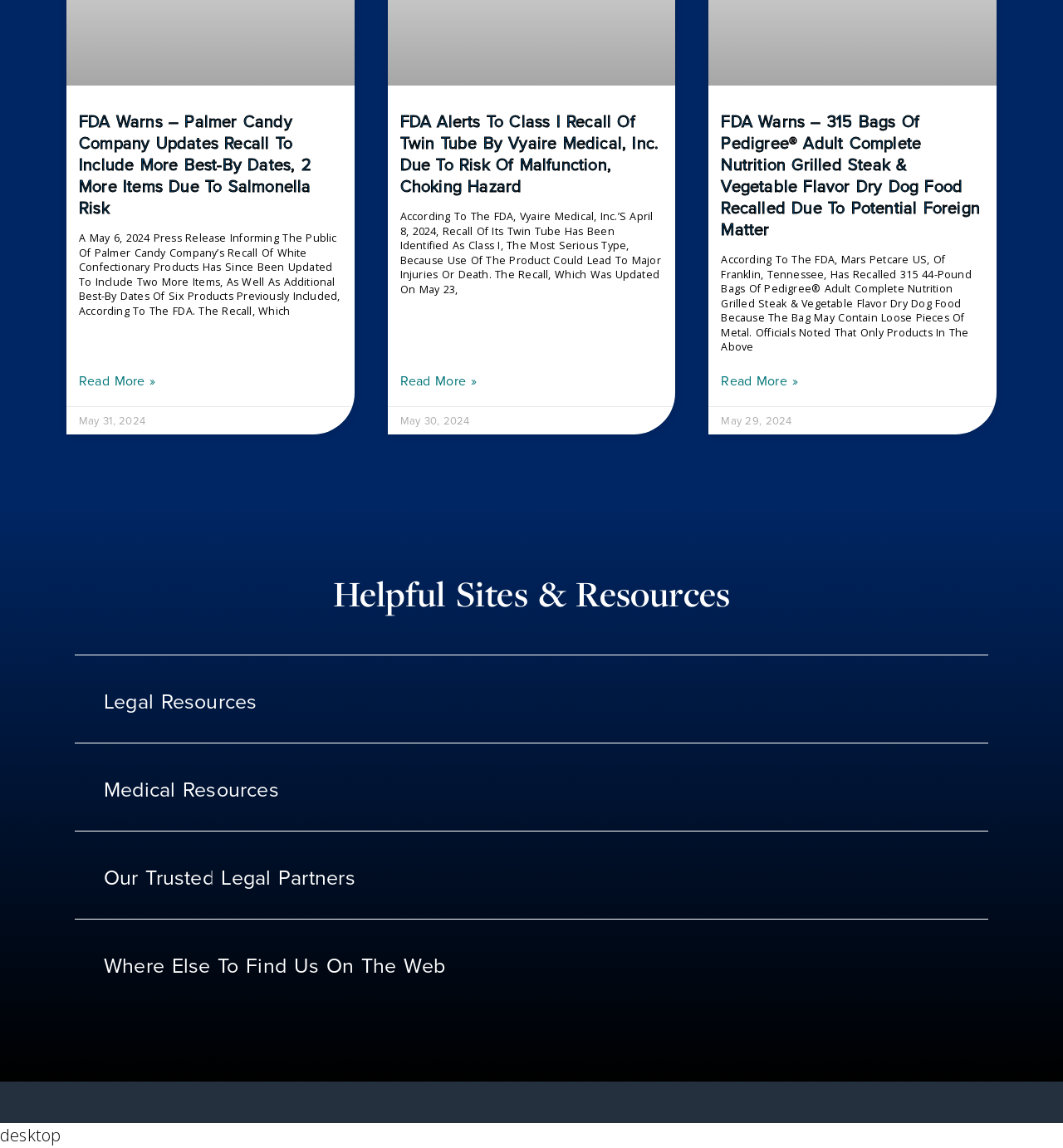Using the provided element description, identify the bounding box coordinates as (top-left x, top-left y, bottom-right x, bottom-right y). Ensure all values are between 0 and 1. Description: Our Trusted Legal Partners

[0.098, 0.751, 0.334, 0.778]